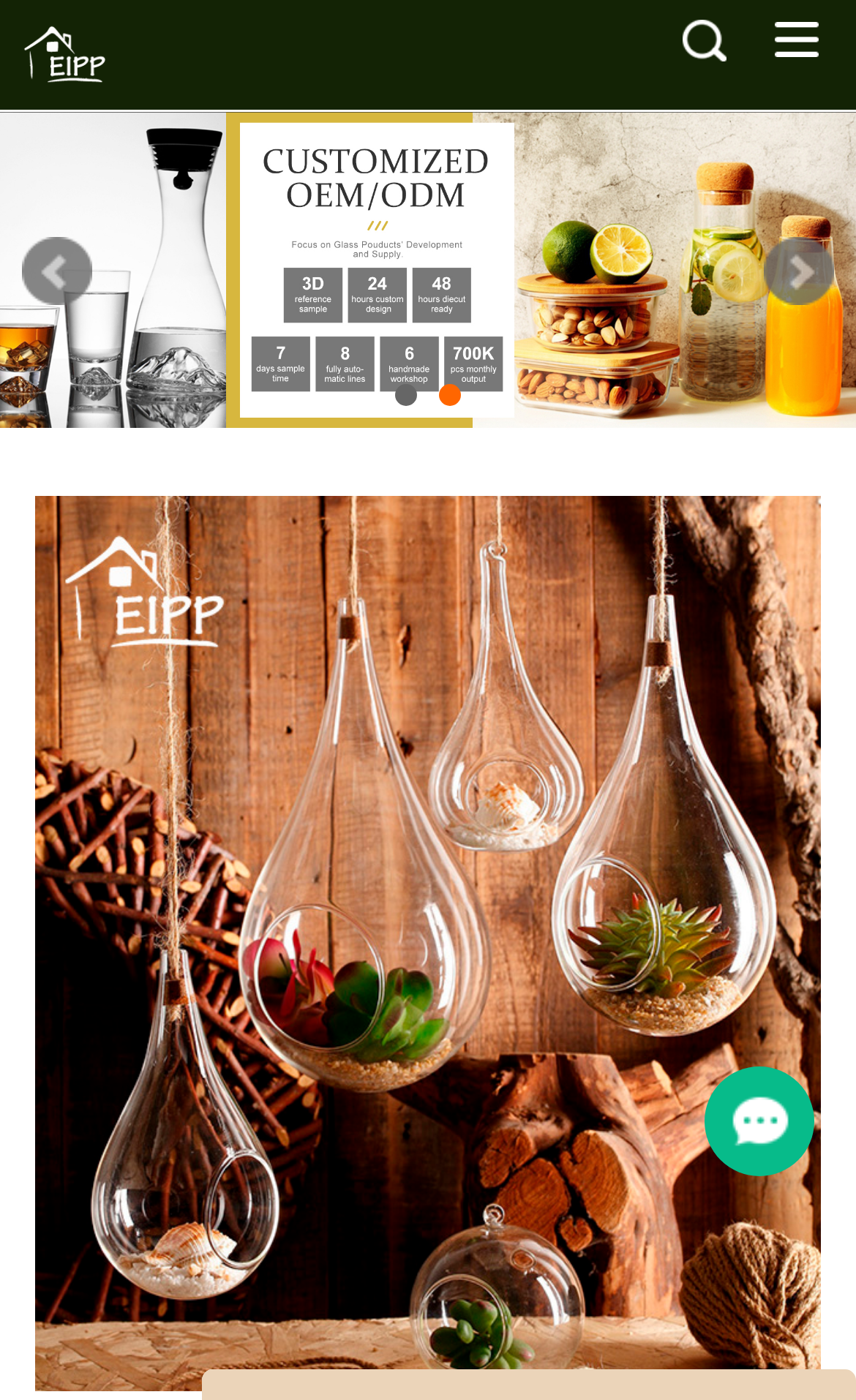What is the position of the 'Prev' link?
Answer the question with a single word or phrase, referring to the image.

Top-left